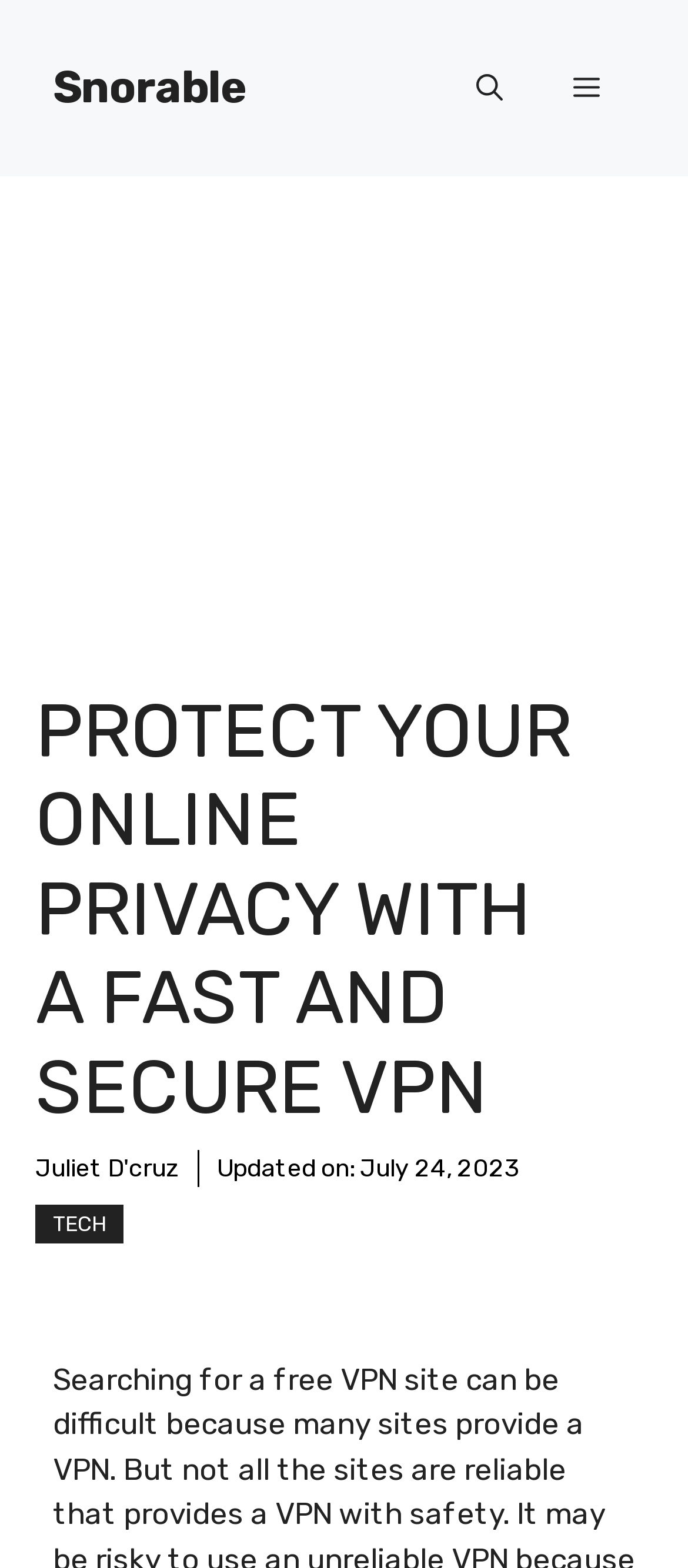Using the description "Tech", predict the bounding box of the relevant HTML element.

[0.051, 0.768, 0.179, 0.793]